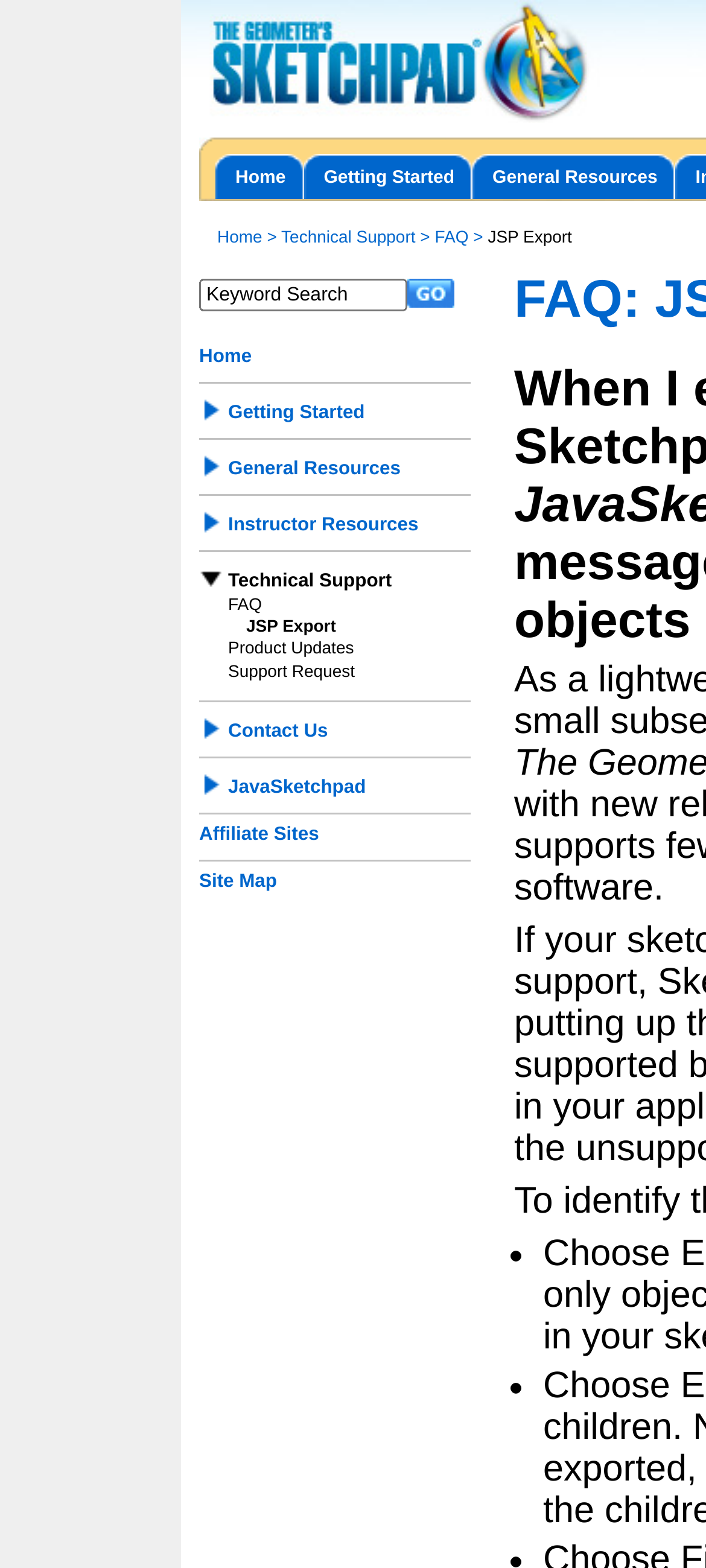What is the function of the textbox in the Keyword Search section?
Give a one-word or short phrase answer based on the image.

Search